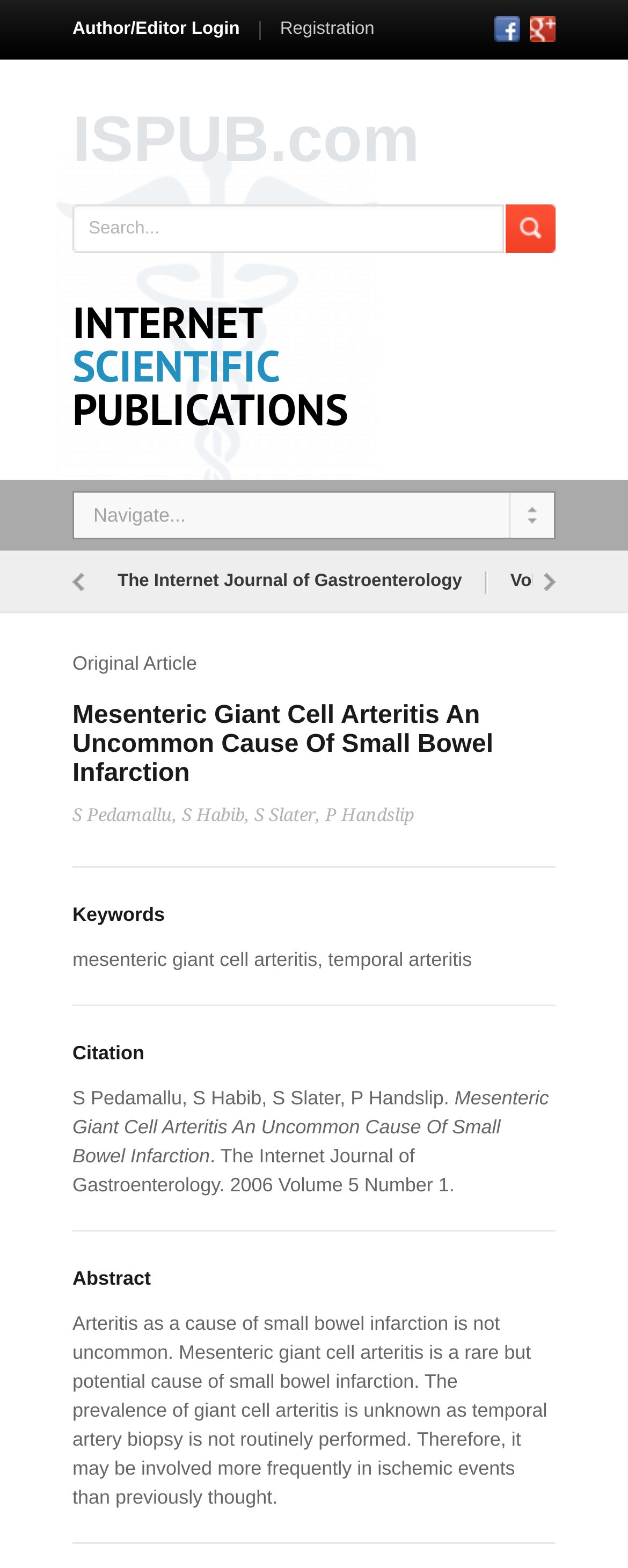Use a single word or phrase to answer the following:
What is the title of the article?

Mesenteric Giant Cell Arteritis An Uncommon Cause Of Small Bowel Infarction